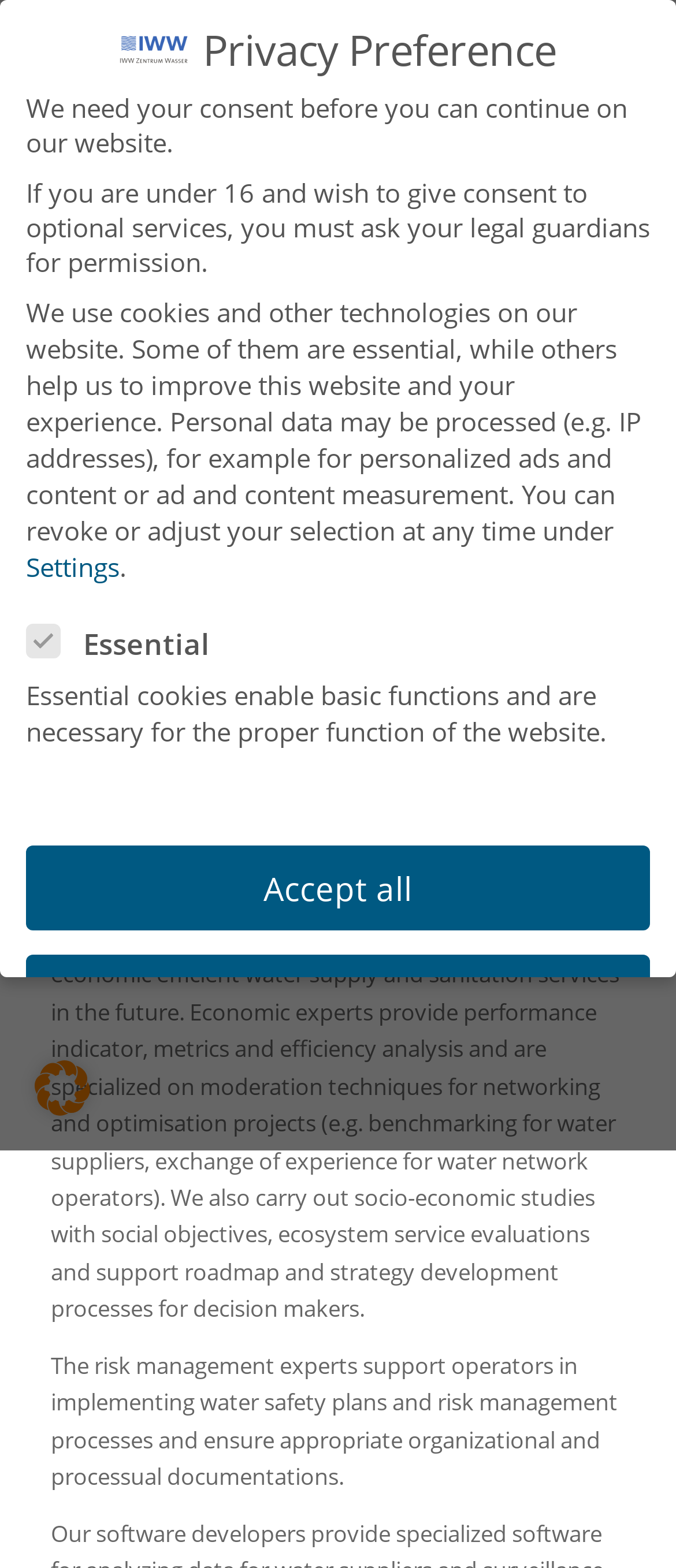Specify the bounding box coordinates of the region I need to click to perform the following instruction: "Go to the English version". The coordinates must be four float numbers in the range of 0 to 1, i.e., [left, top, right, bottom].

[0.687, 0.001, 0.784, 0.09]